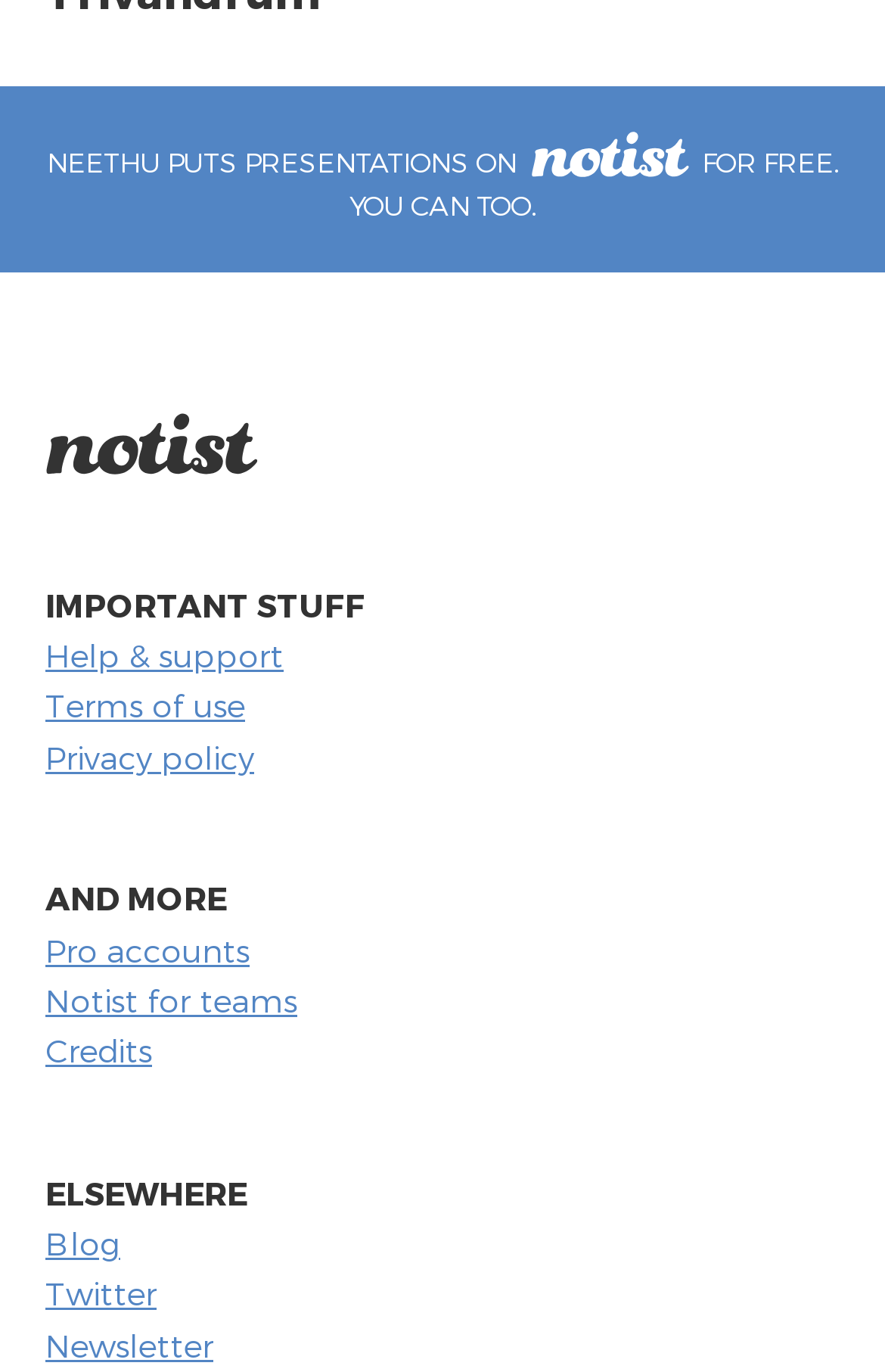Answer the question briefly using a single word or phrase: 
What is the last link mentioned under 'ELSEWHERE'?

Newsletter